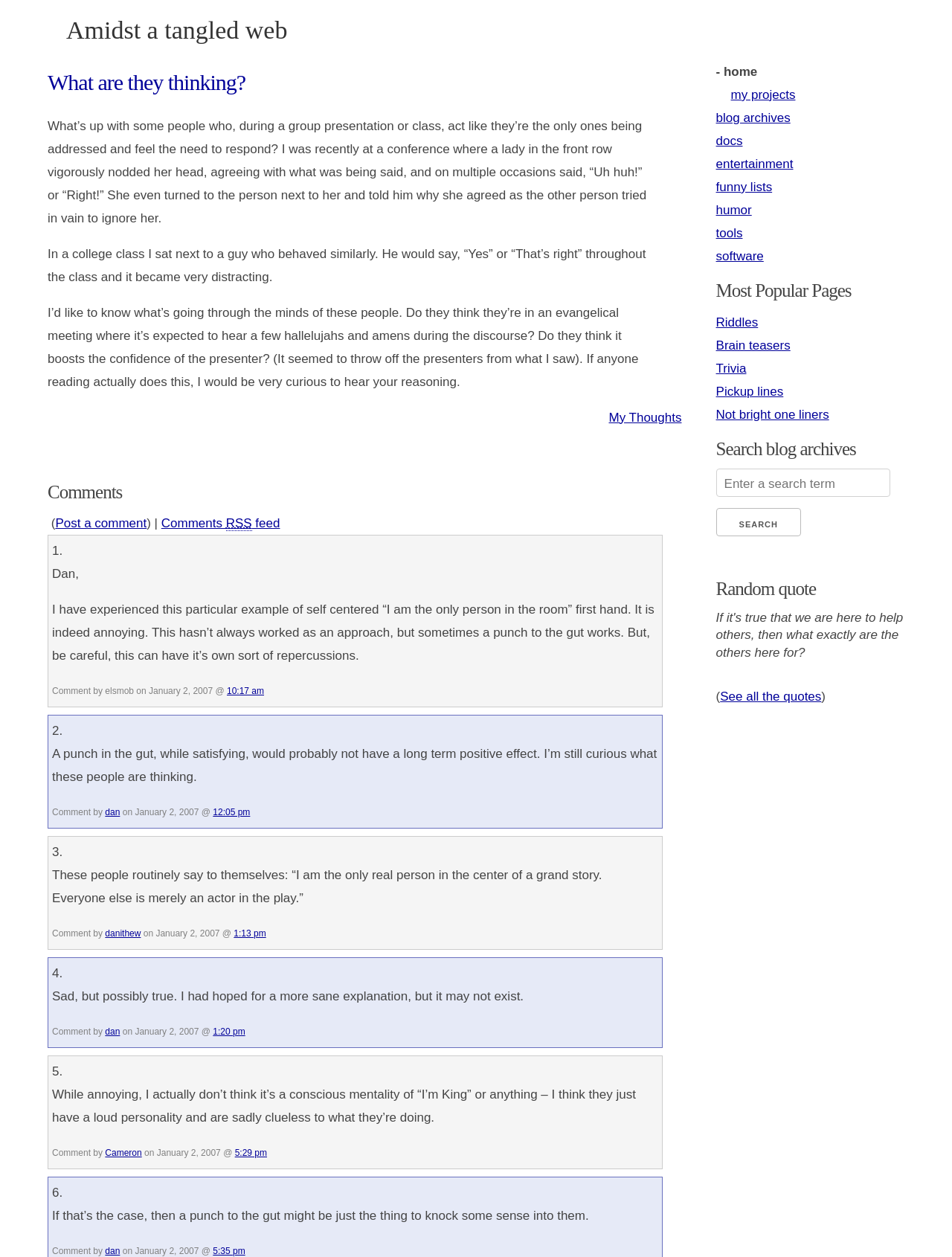Please identify the bounding box coordinates of the element on the webpage that should be clicked to follow this instruction: "Search blog archives". The bounding box coordinates should be given as four float numbers between 0 and 1, formatted as [left, top, right, bottom].

[0.752, 0.373, 0.935, 0.395]